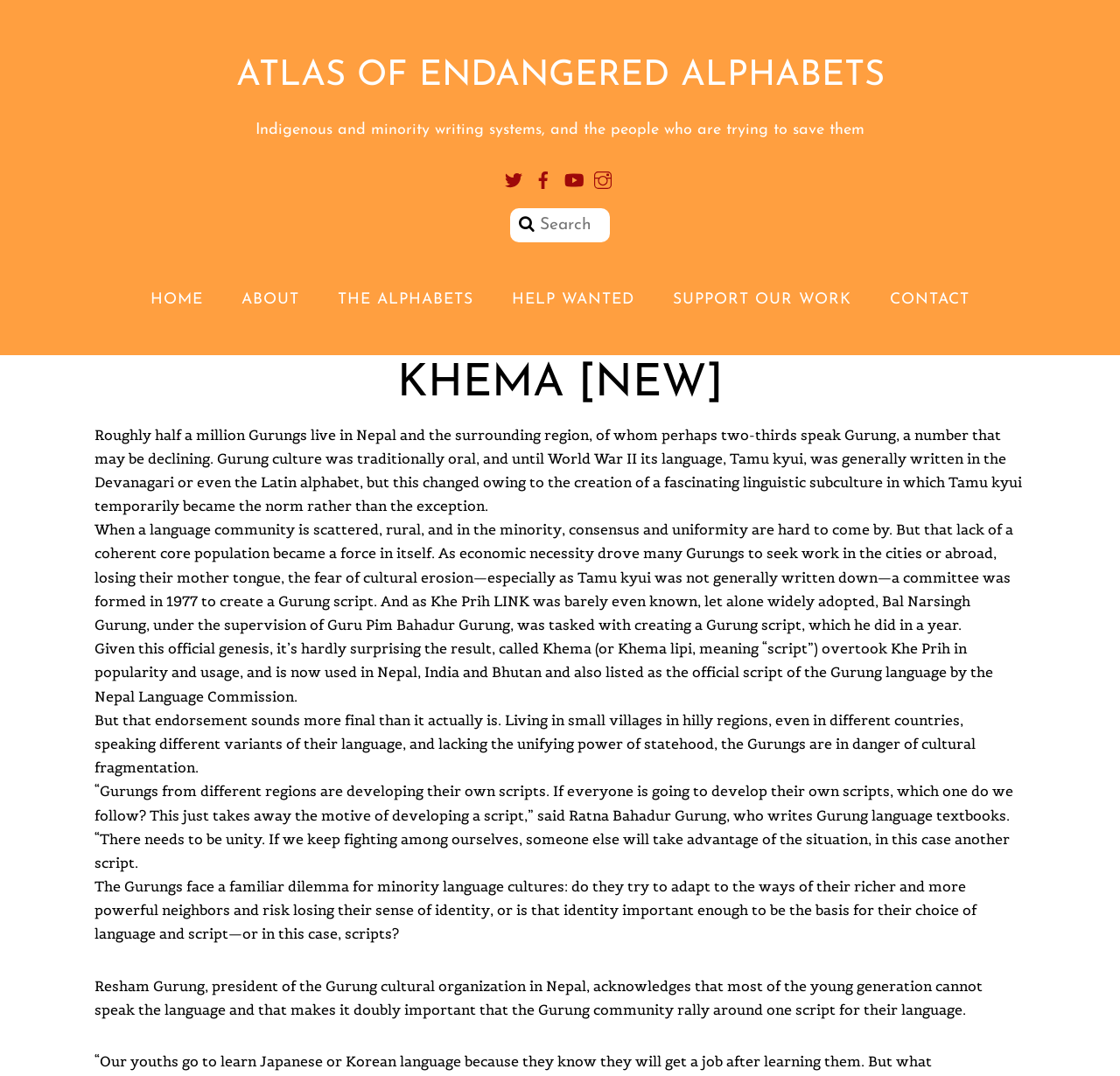Determine the coordinates of the bounding box for the clickable area needed to execute this instruction: "Call the reception at 01592 759001".

None